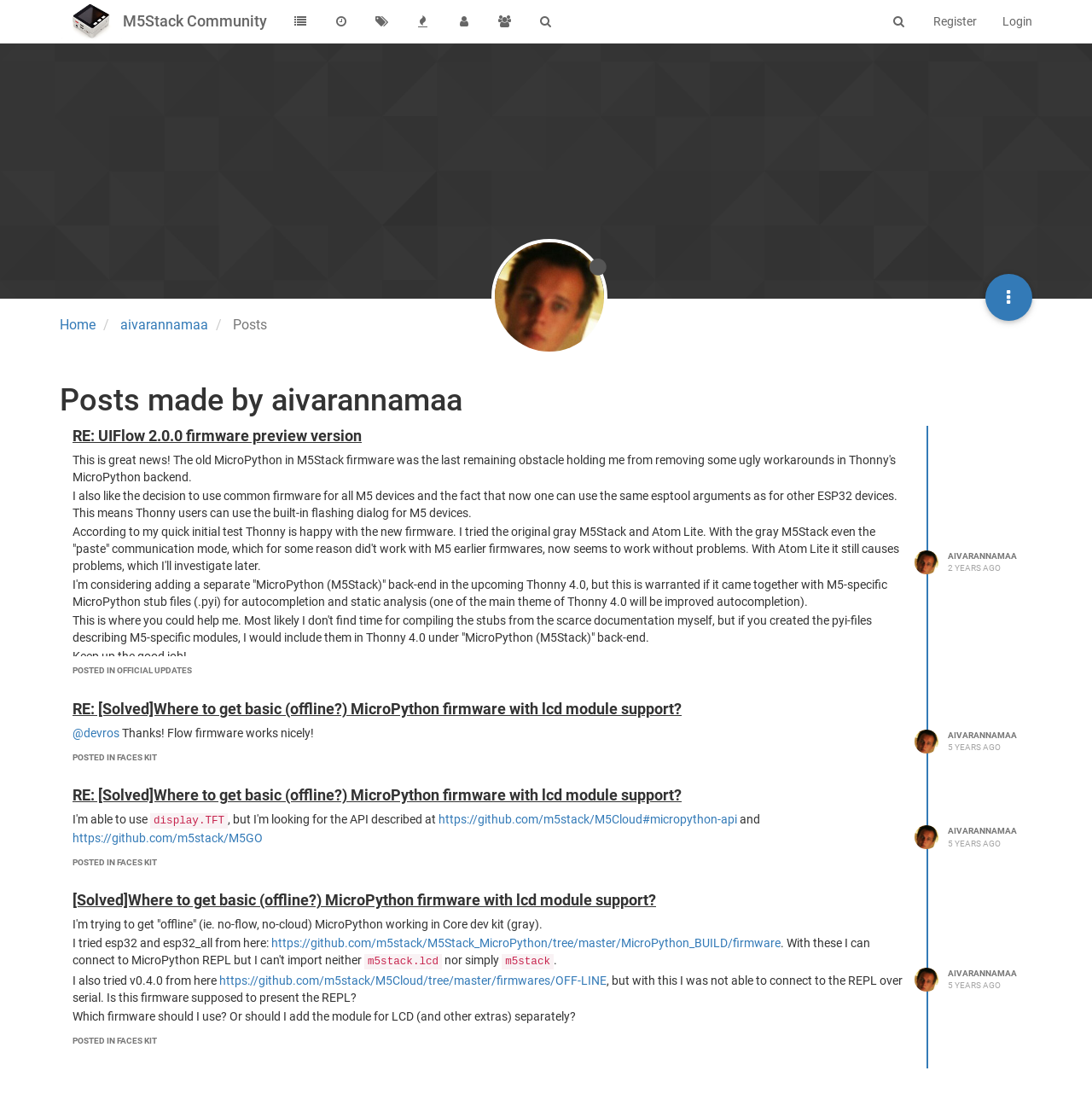How many posts are made by aivarannamaa?
Could you please answer the question thoroughly and with as much detail as possible?

There are multiple posts made by aivarannamaa, as indicated by the list of posts with the author's name 'aivarannamaa'.